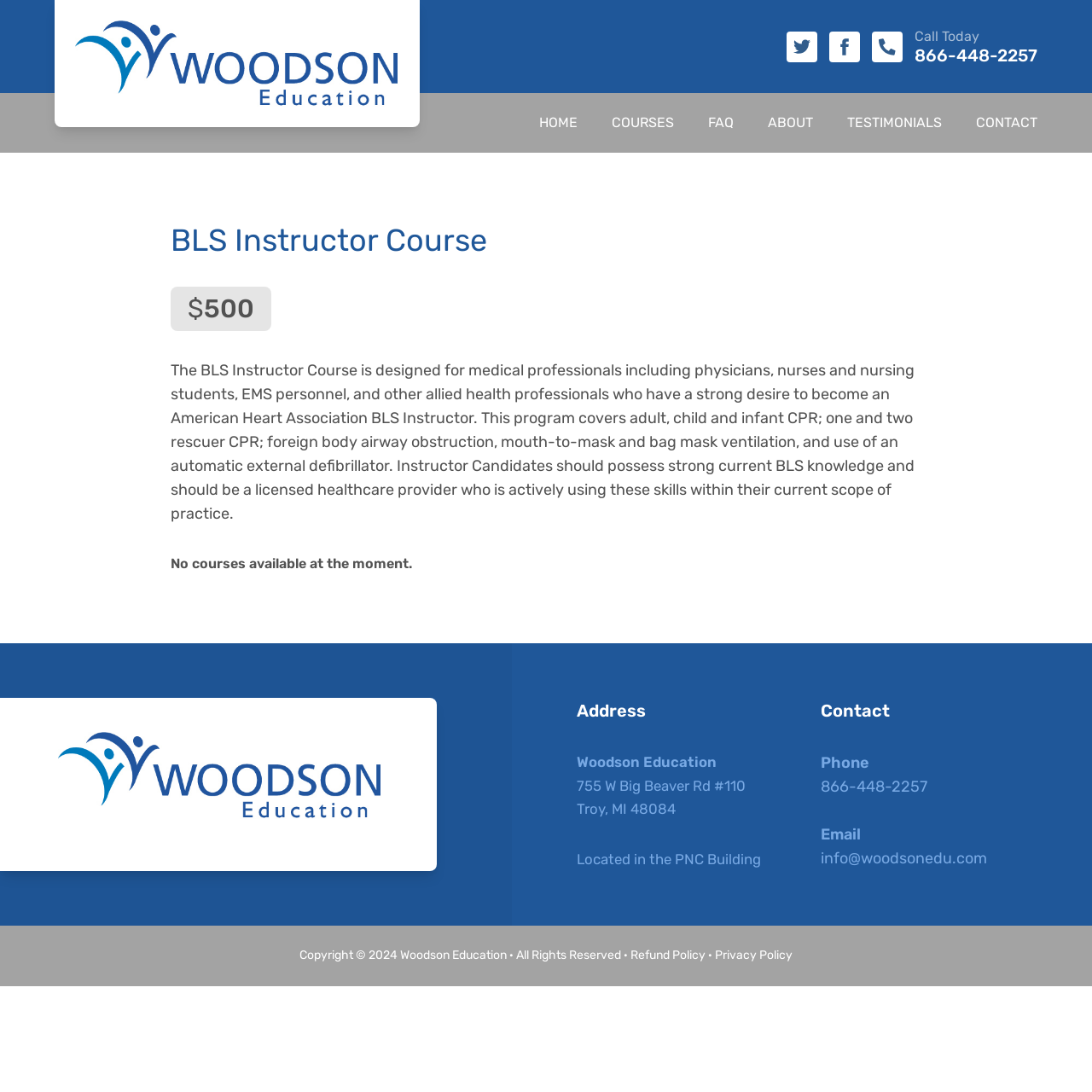Identify the bounding box coordinates of the clickable region to carry out the given instruction: "Call the phone number".

[0.798, 0.024, 0.95, 0.061]